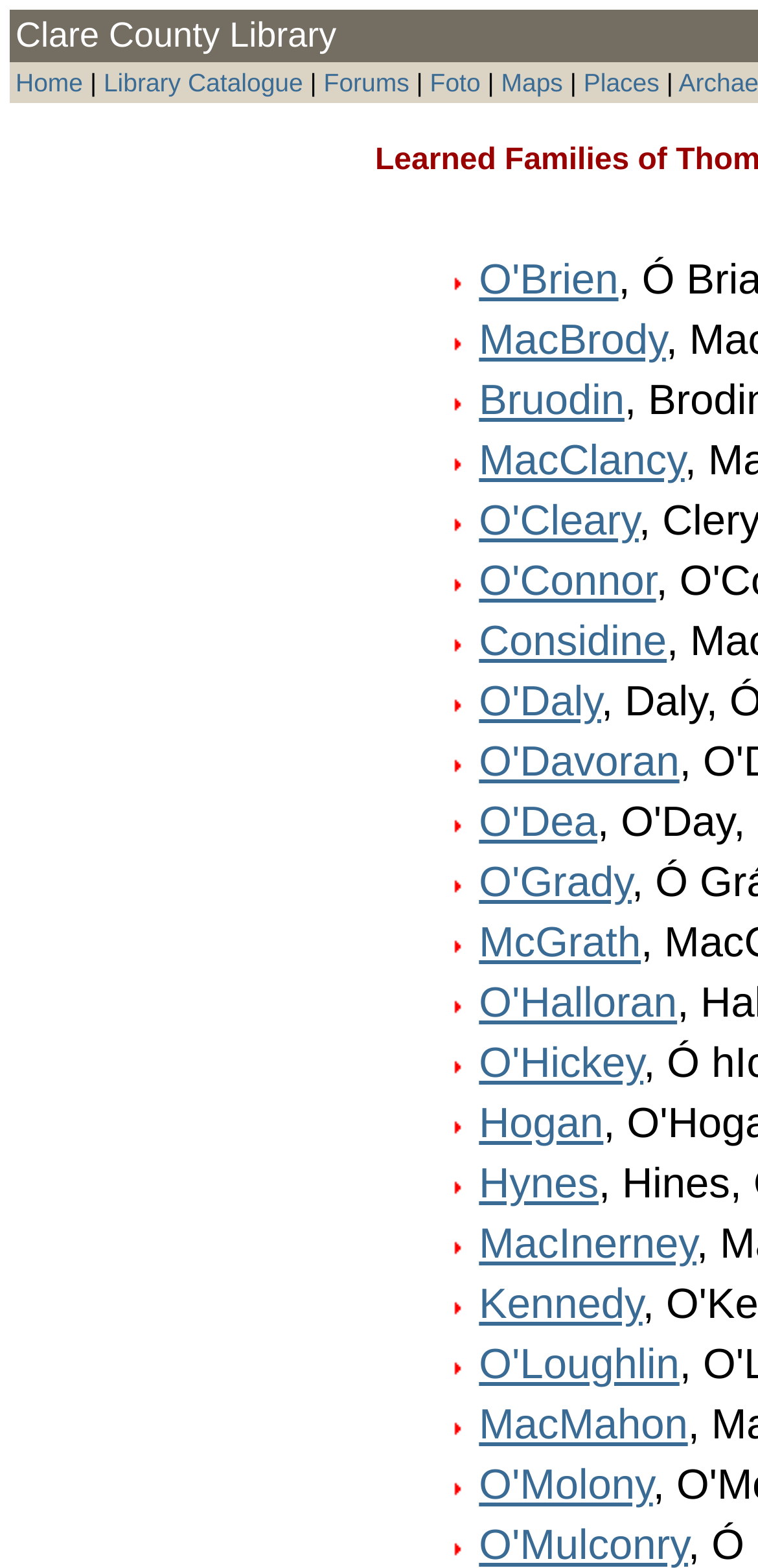Provide your answer to the question using just one word or phrase: What is the last surname in the list?

O'Molony